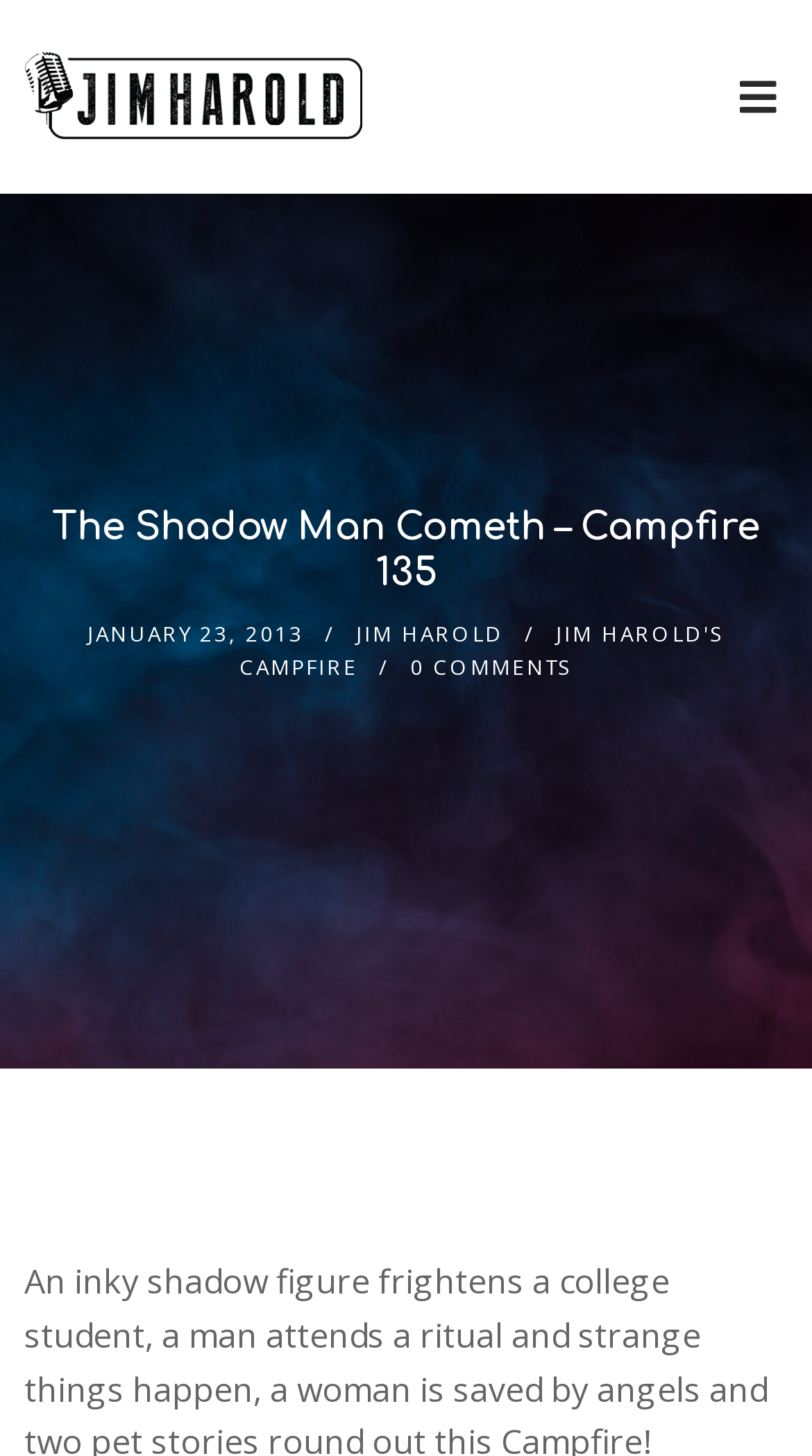Show the bounding box coordinates for the HTML element described as: "0 Comments".

[0.505, 0.448, 0.705, 0.468]